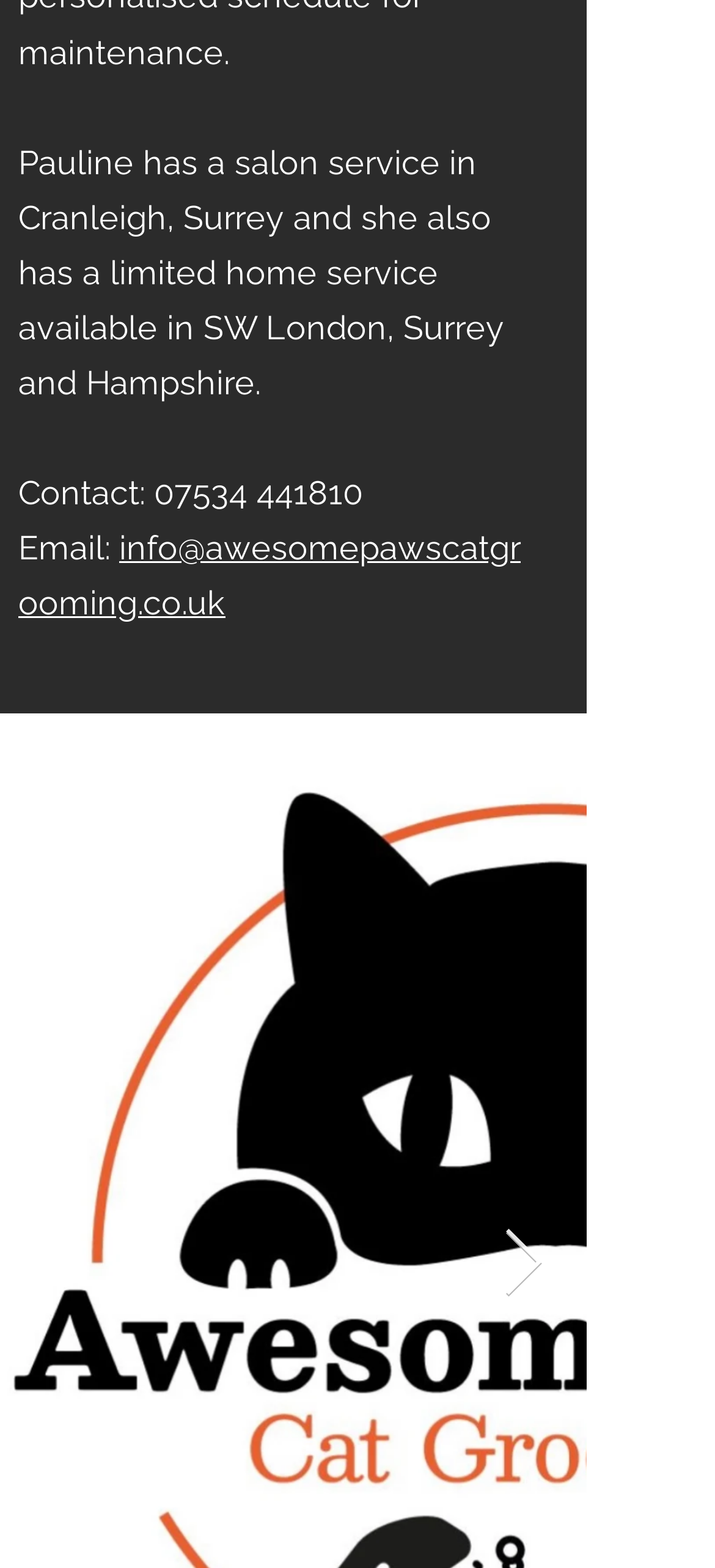What is Pauline's service location?
Provide a short answer using one word or a brief phrase based on the image.

Cranleigh, Surrey